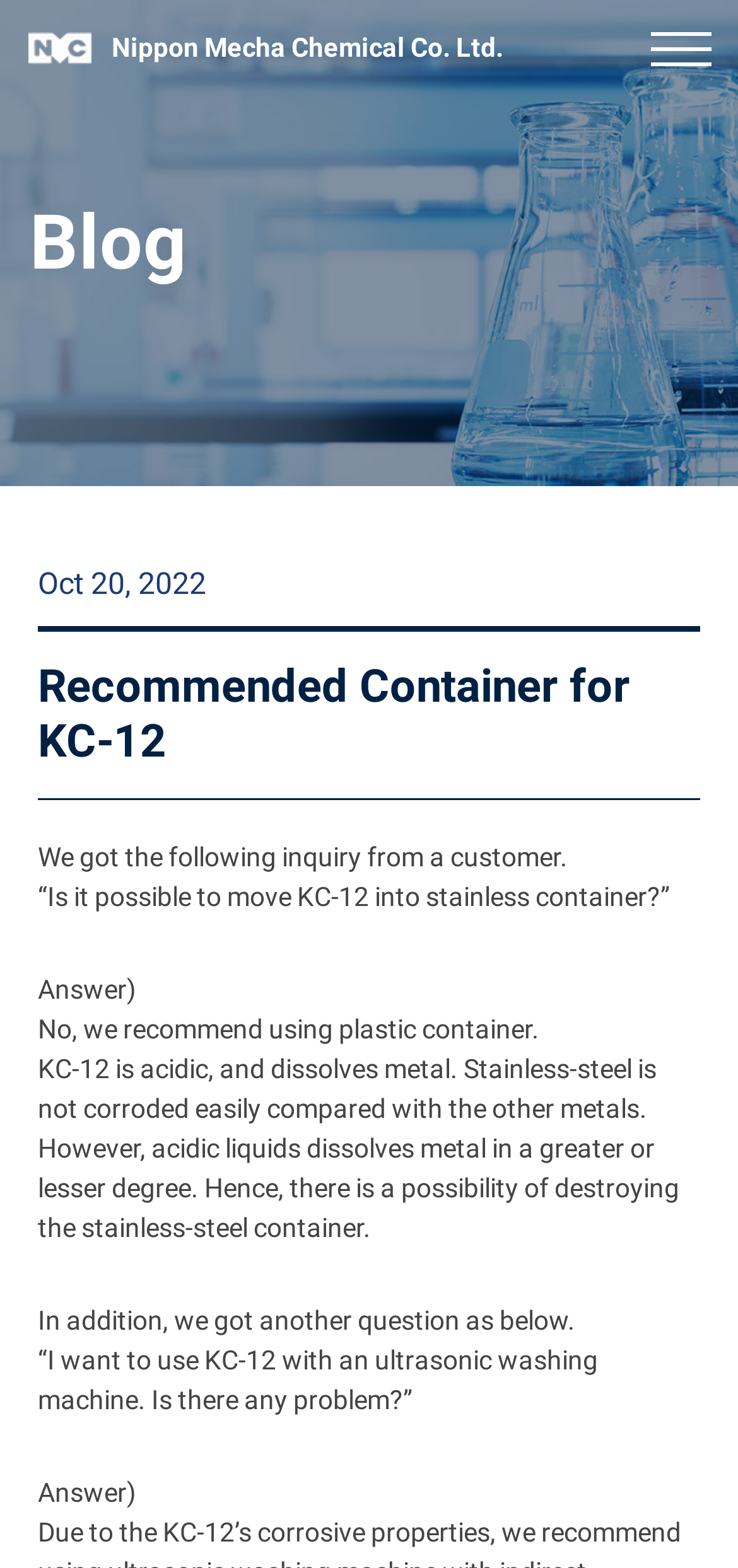Identify the bounding box of the UI component described as: "Nippon Mecha Chemical Co. Ltd.".

[0.038, 0.016, 0.682, 0.045]